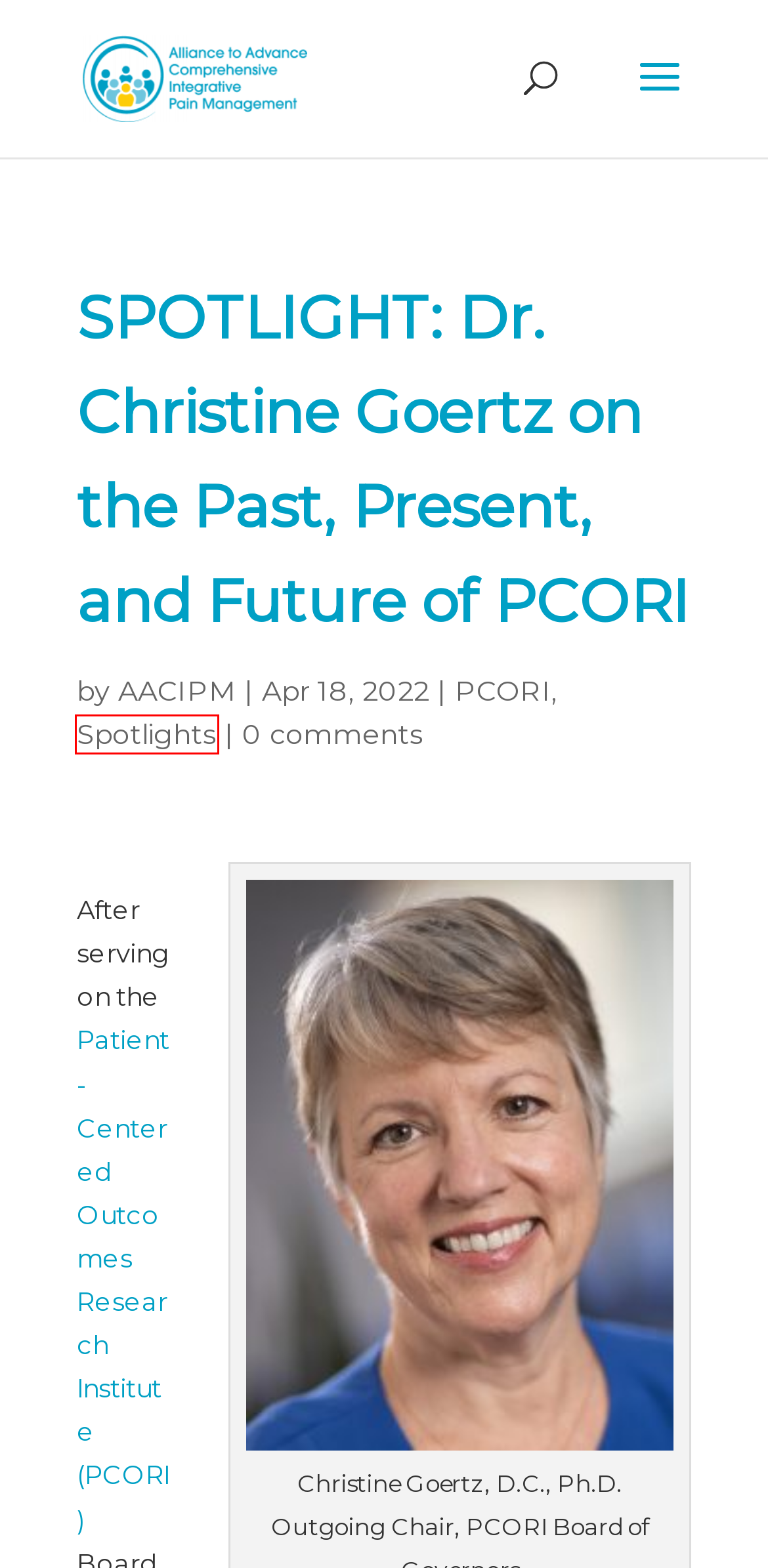Observe the webpage screenshot and focus on the red bounding box surrounding a UI element. Choose the most appropriate webpage description that corresponds to the new webpage after clicking the element in the bounding box. Here are the candidates:
A. About PCORI's National Priorities for Health | PCORI
B. Home - Alliance to Advance Comprehensive Integrative Pain Management
C. The Connector - September 2023 - Alliance to Advance Comprehensive Integrative Pain Management
D. The Connector - November 2021 - Alliance to Advance Comprehensive Integrative Pain Management
E. GAO issues call for nominations to fill seats on PCORI's Board of Governors | PCORI
F. Patient Resources Archives - Alliance to Advance Comprehensive Integrative Pain Management
G. PCORI Archives - Alliance to Advance Comprehensive Integrative Pain Management
H. Spotlights Archives - Alliance to Advance Comprehensive Integrative Pain Management

H